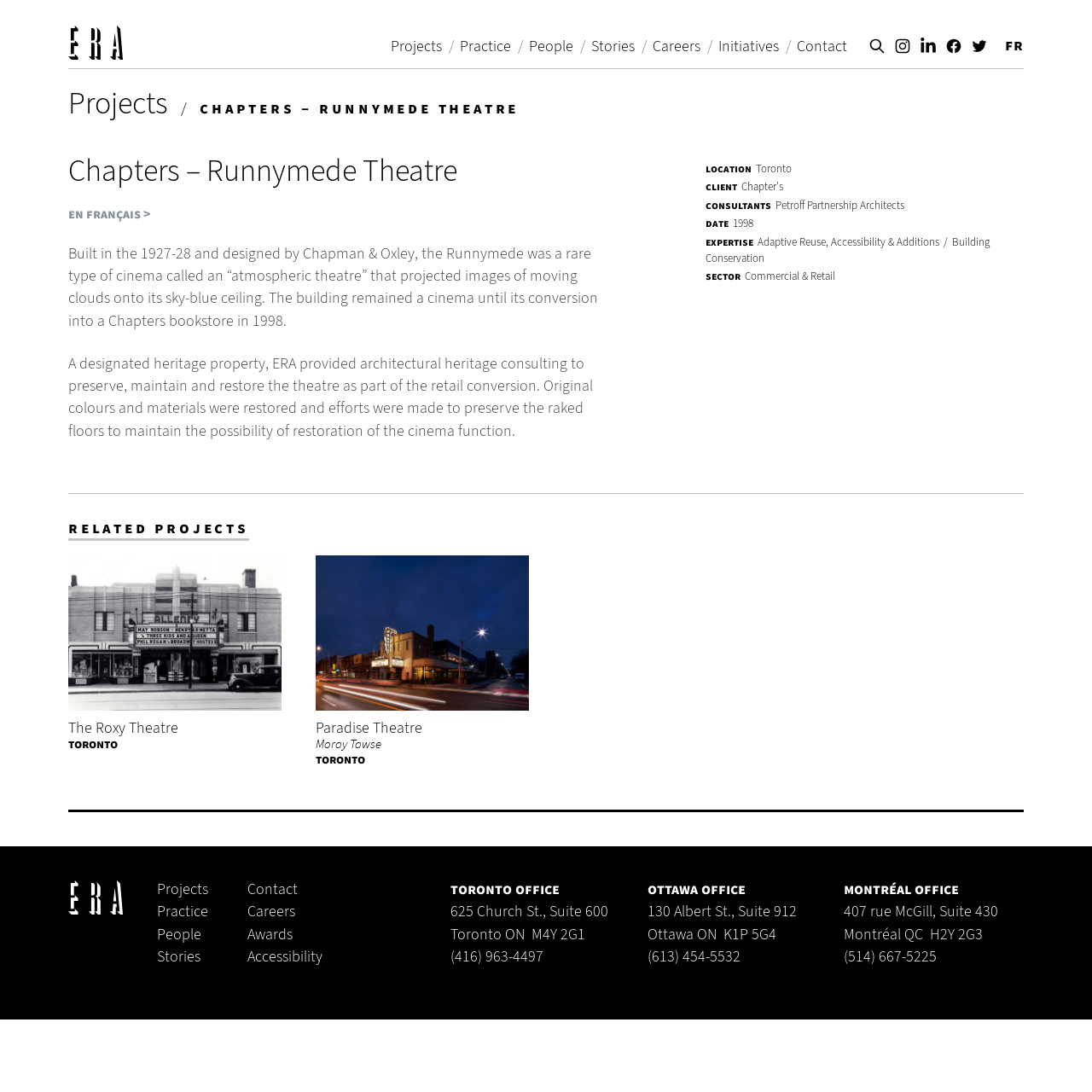Identify the bounding box coordinates for the element you need to click to achieve the following task: "search for something". Provide the bounding box coordinates as four float numbers between 0 and 1, in the form [left, top, right, bottom].

[0.795, 0.034, 0.811, 0.05]